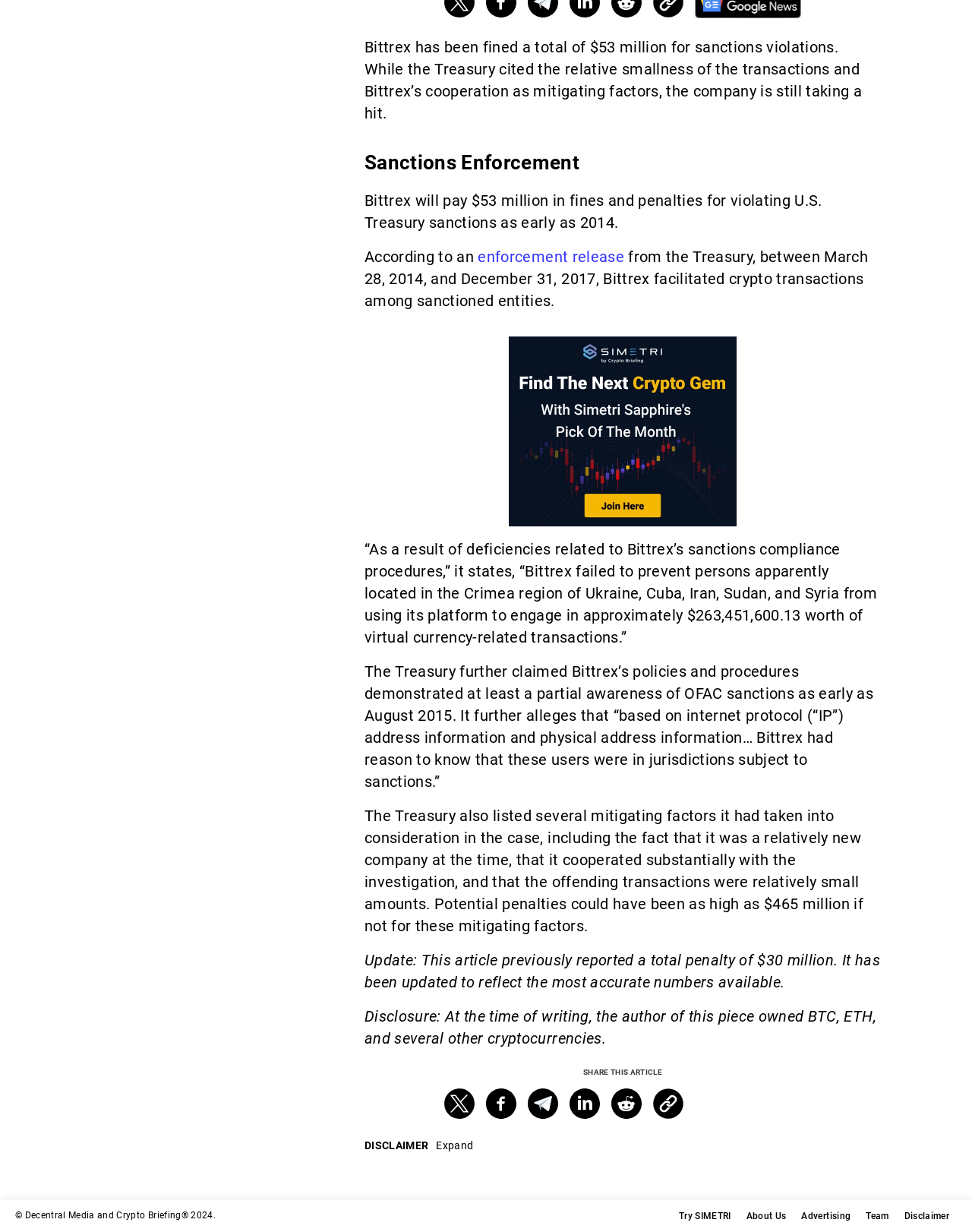Please respond in a single word or phrase: 
What is the time of the article with the heading 'GME meme coin soars 97% after RoaringKitty announces upcoming livestream'?

Jun 6, 10:50 PM